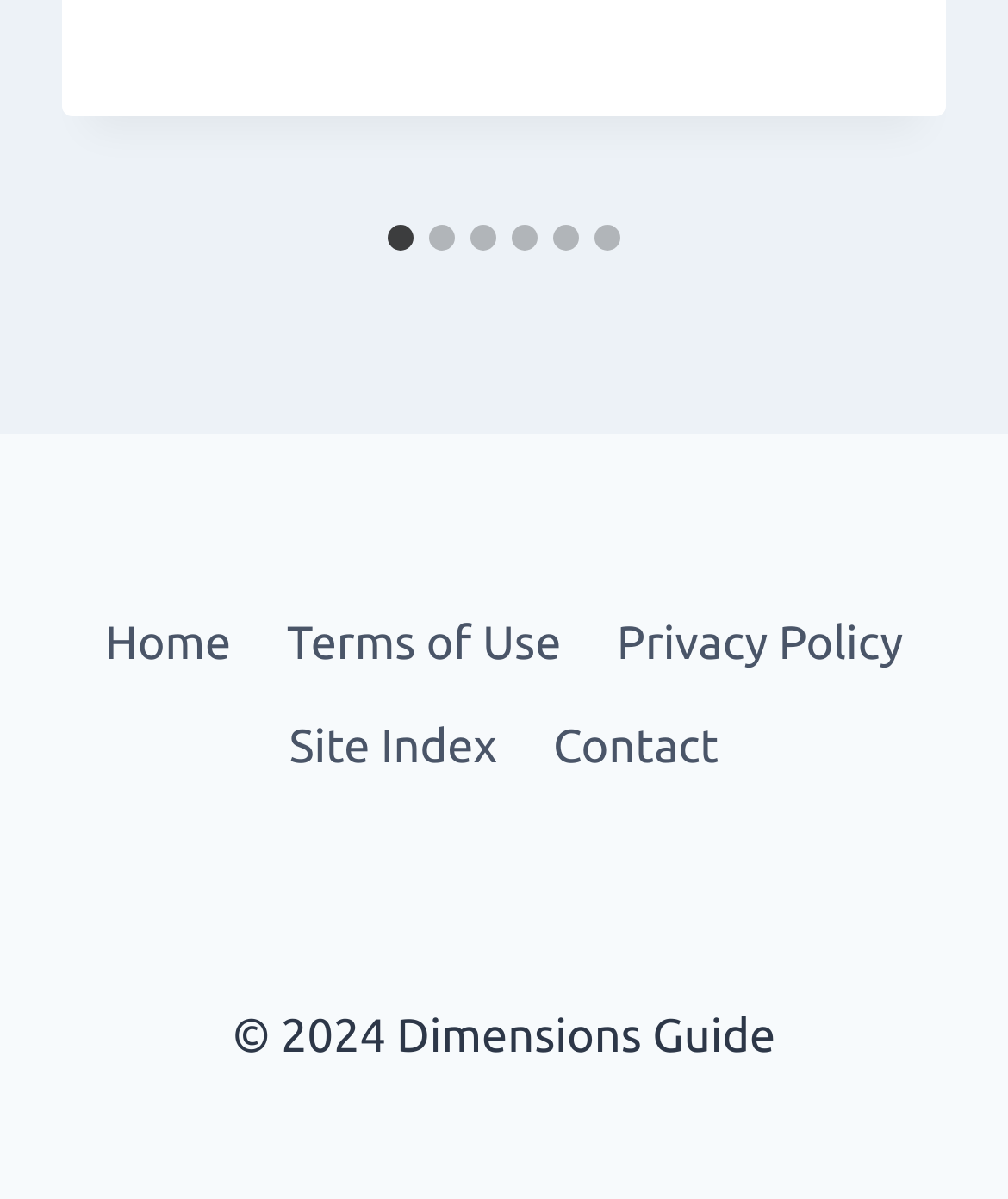What is the purpose of the navigation element?
Look at the image and respond with a single word or a short phrase.

Footer Navigation